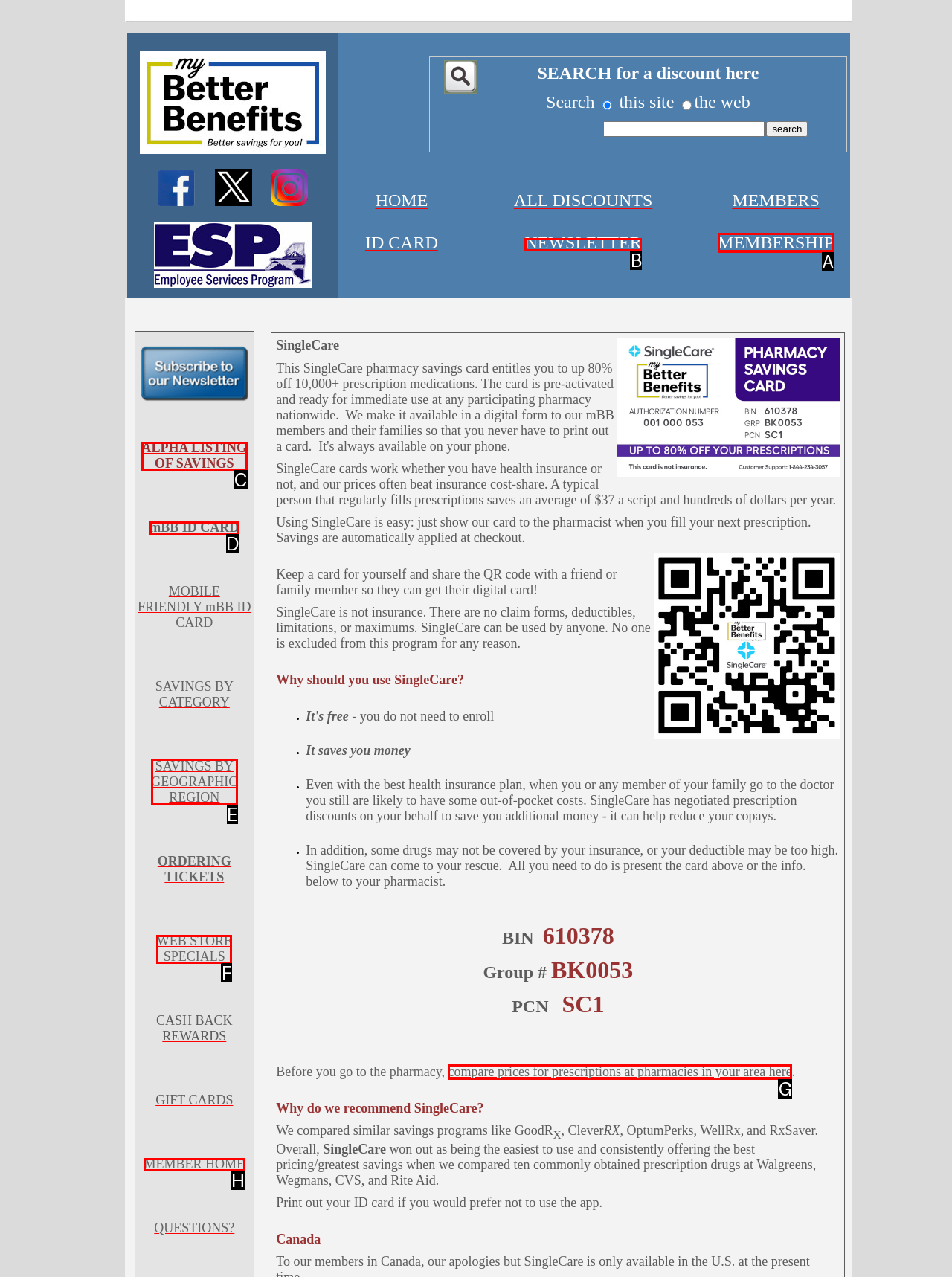Point out the option that aligns with the description: mBB ID CARD
Provide the letter of the corresponding choice directly.

D